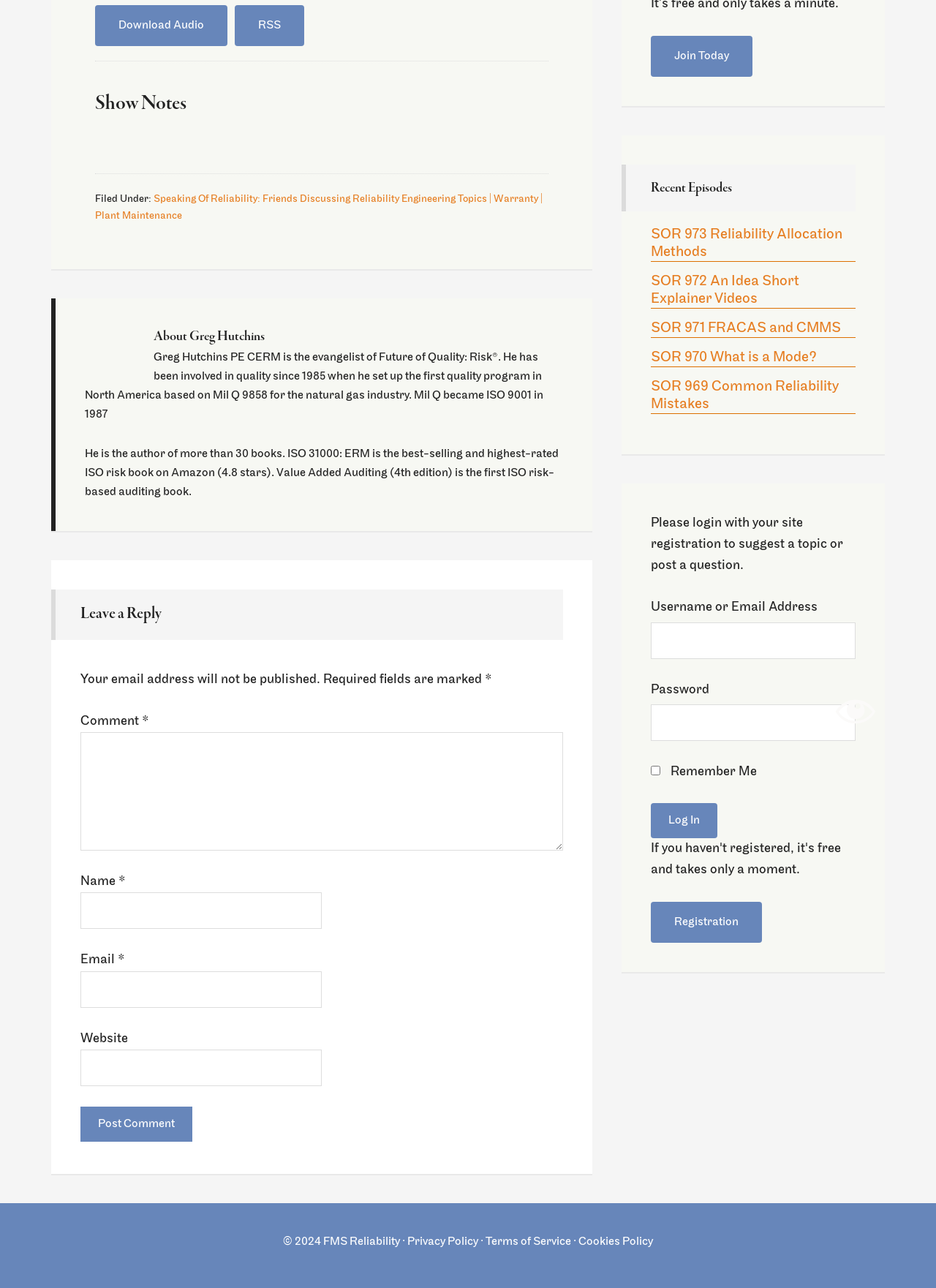Use a single word or phrase to respond to the question:
What is the copyright year of the website?

2024